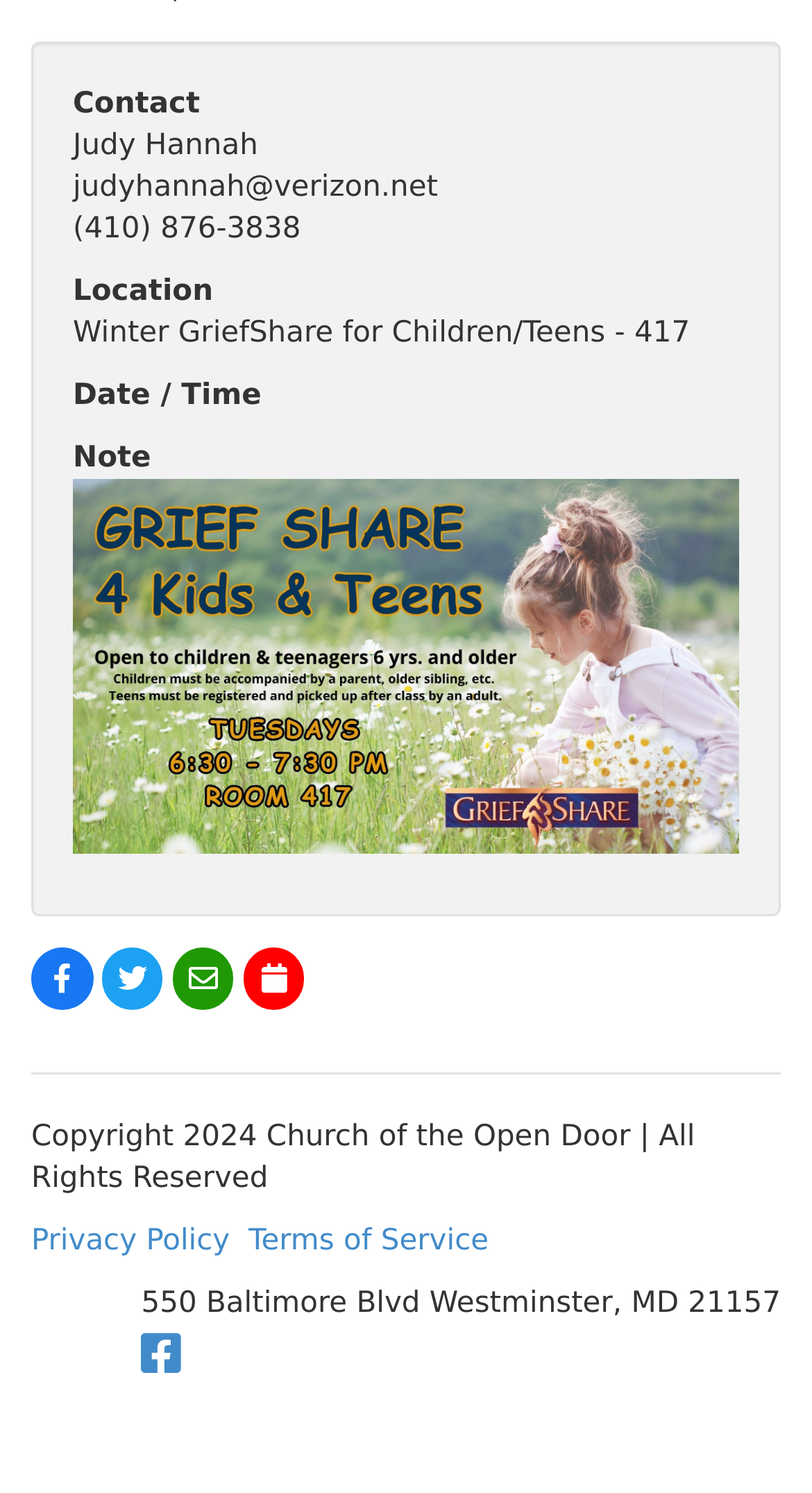What is the address of the church?
Please respond to the question with a detailed and informative answer.

The address of the church is provided at the bottom of the webpage, which is '550 Baltimore Blvd Westminster, MD 21157'.